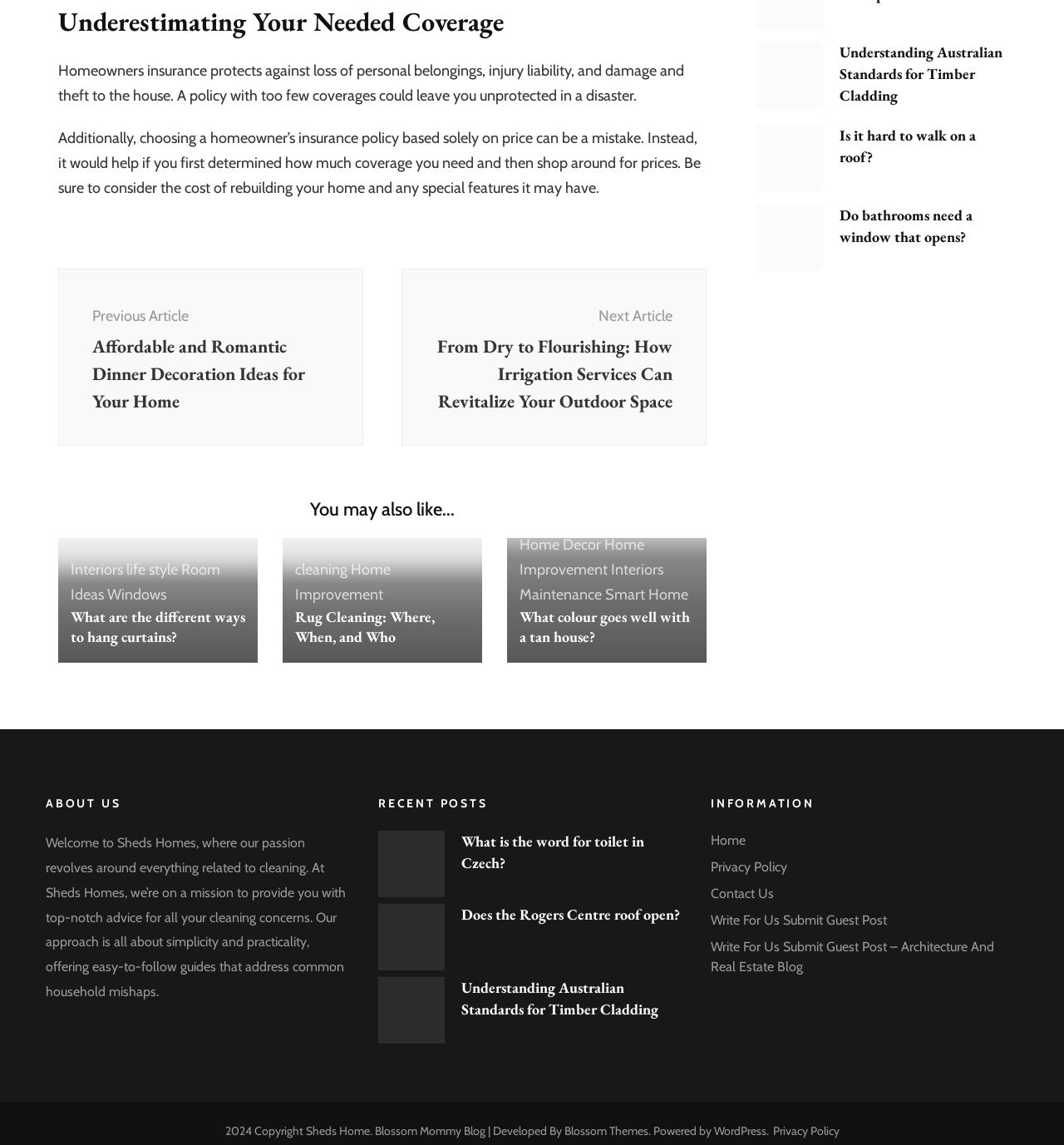Provide the bounding box coordinates of the section that needs to be clicked to accomplish the following instruction: "Learn about 'Rug Cleaning: Where, When, and Who'."

[0.277, 0.53, 0.441, 0.565]